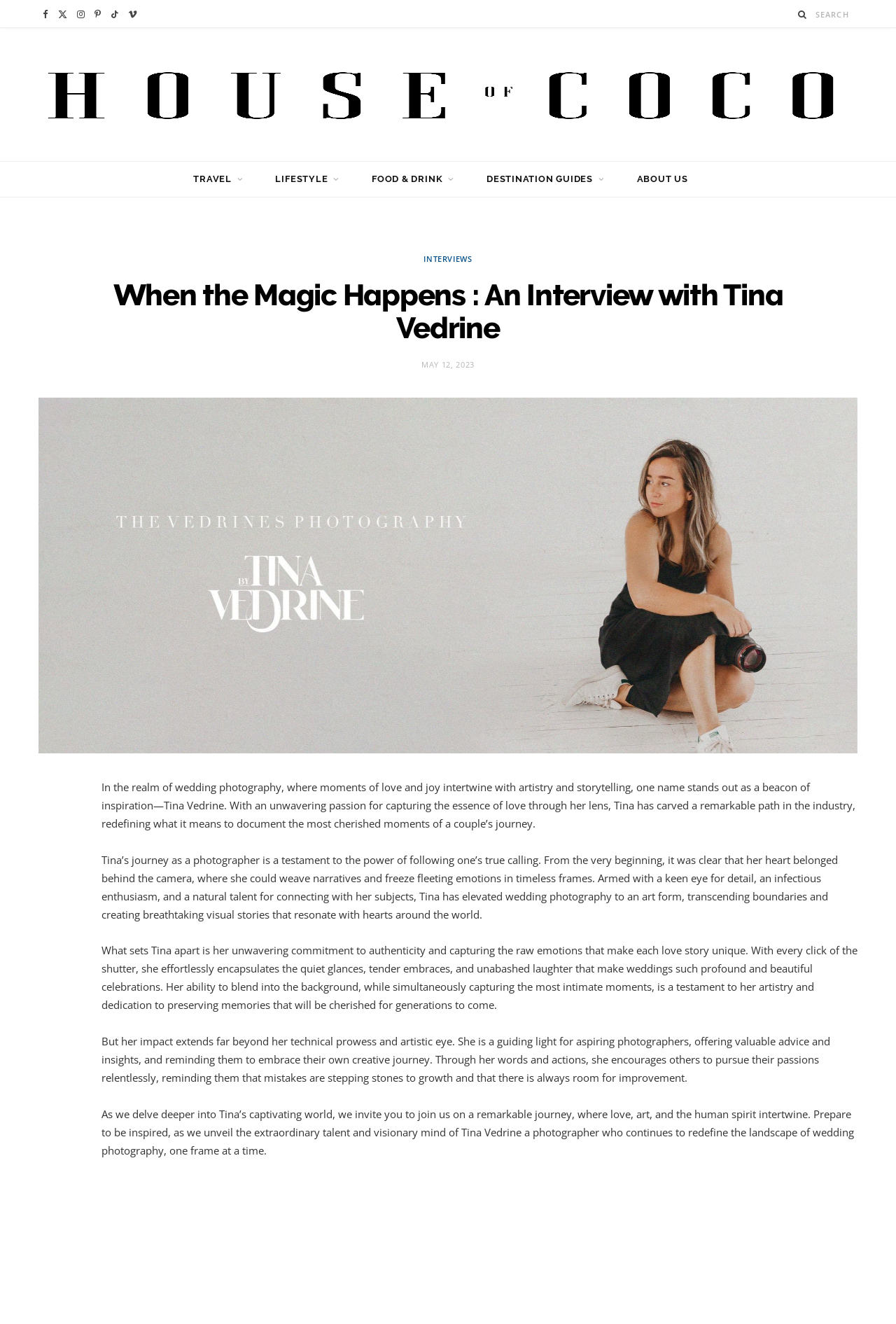Could you find the bounding box coordinates of the clickable area to complete this instruction: "Share this article"?

[0.043, 0.592, 0.074, 0.6]